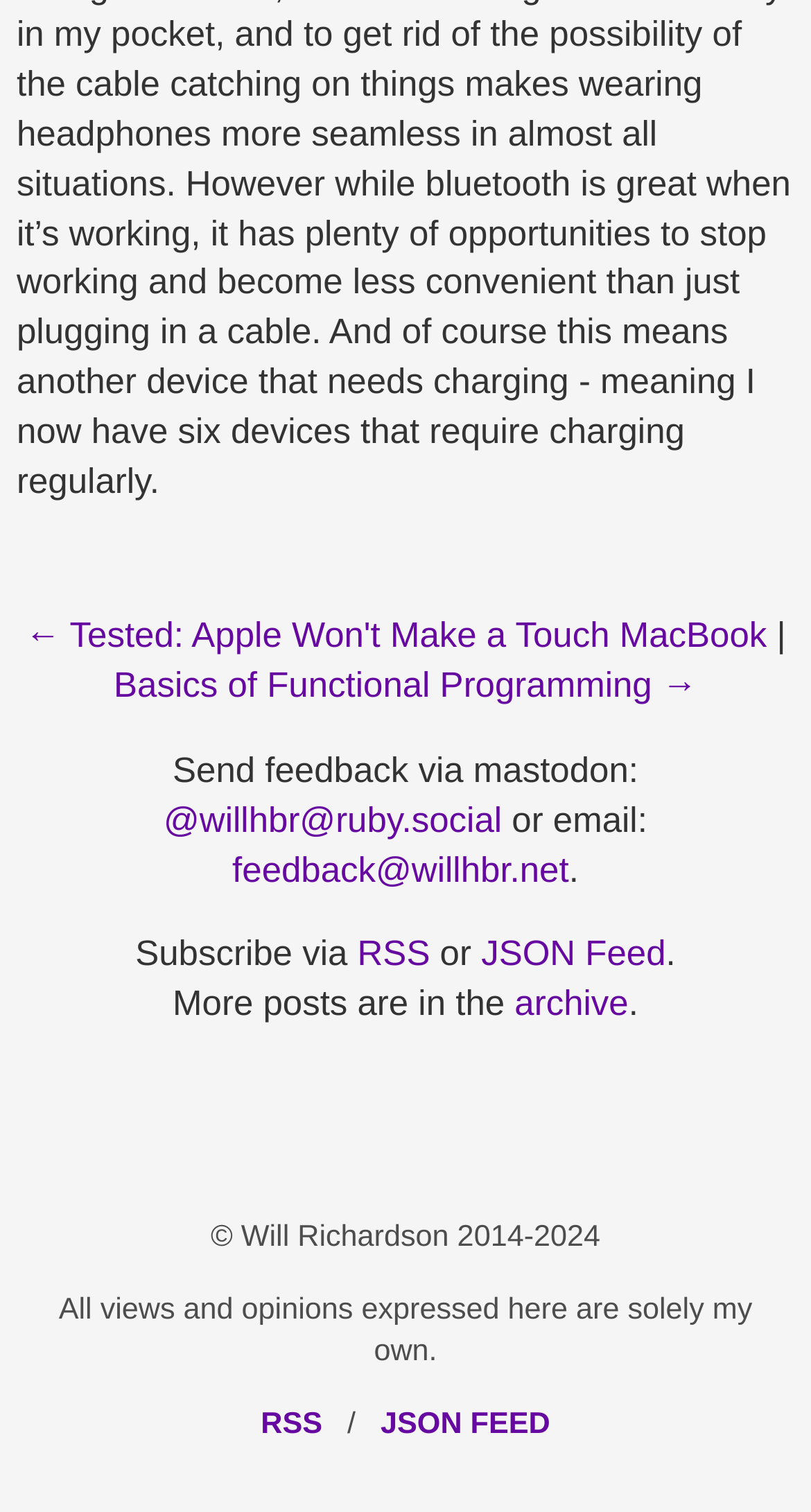Provide the bounding box coordinates of the area you need to click to execute the following instruction: "Subscribe via RSS".

[0.441, 0.618, 0.53, 0.644]